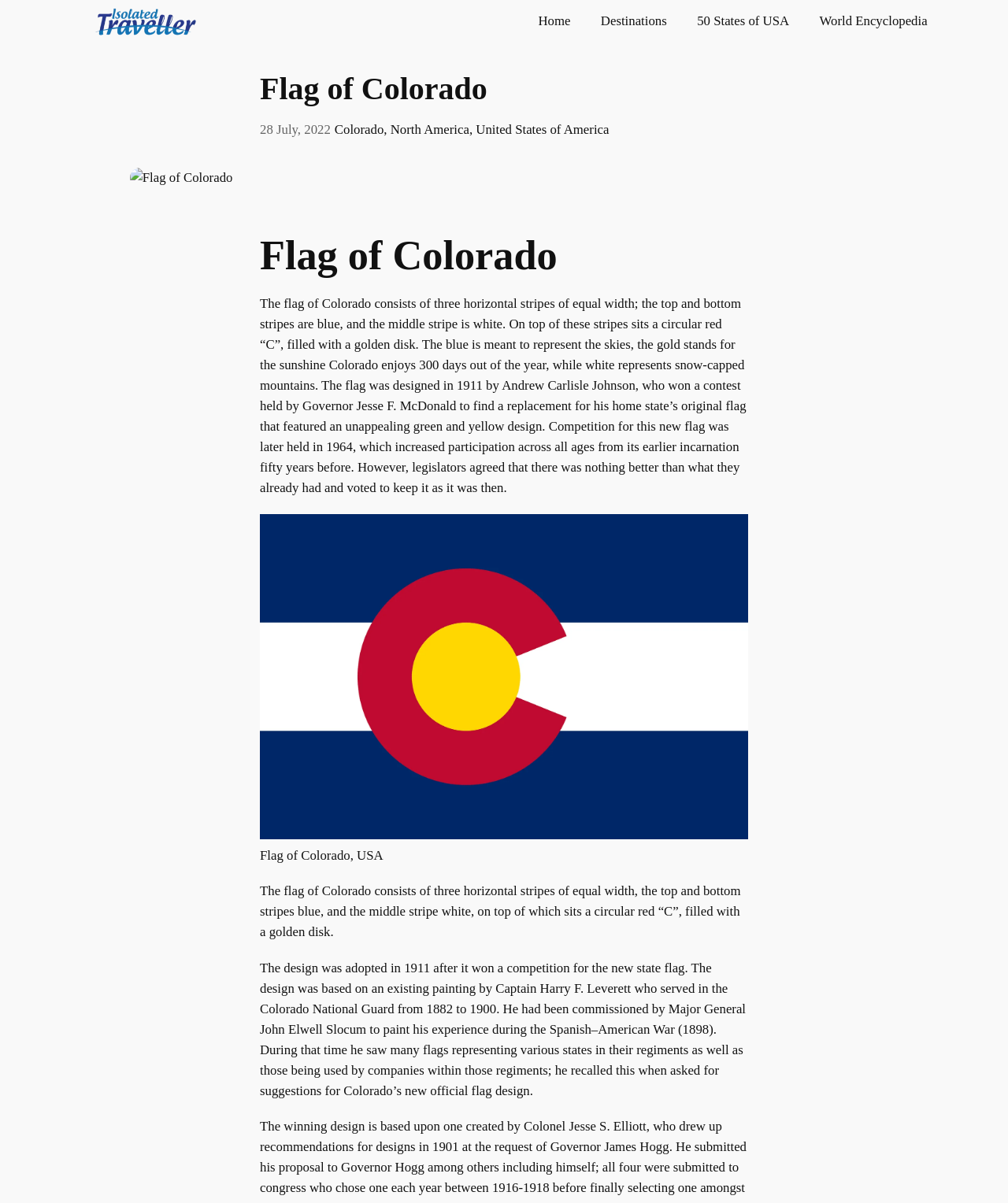Create a detailed summary of the webpage's content and design.

The webpage is about the Flag of Colorado, with a prominent image of the flag at the top center of the page. The flag is described as having three horizontal stripes of equal width, with the top and bottom stripes being blue and the middle stripe being white, featuring a circular red "C" filled with a golden disk.

At the top left of the page, there is a link to "Isolated Traveller" with an accompanying image. Below this, there is a navigation menu with links to "Home", "Destinations", "50 States of USA", and "World Encyclopedia".

The main content of the page is divided into sections. The first section has a heading "Flag of Colorado" and displays the date "28 July, 2022". Below this, there are links to "Colorado", "North America", and "United States of America".

The next section has a detailed description of the flag's design and its meaning, including the representation of the skies, sunshine, and snow-capped mountains. This section also mentions the flag's designer, Andrew Carlisle Johnson, and the contest held in 1911 to replace the original flag.

Below this, there is a figure with an image of the Colorado flag, accompanied by a caption "Flag of Colorado, USA". The image is followed by two paragraphs of text, which provide additional information about the flag's design and its adoption in 1911.

Overall, the webpage provides a comprehensive overview of the Flag of Colorado, including its design, meaning, and history.